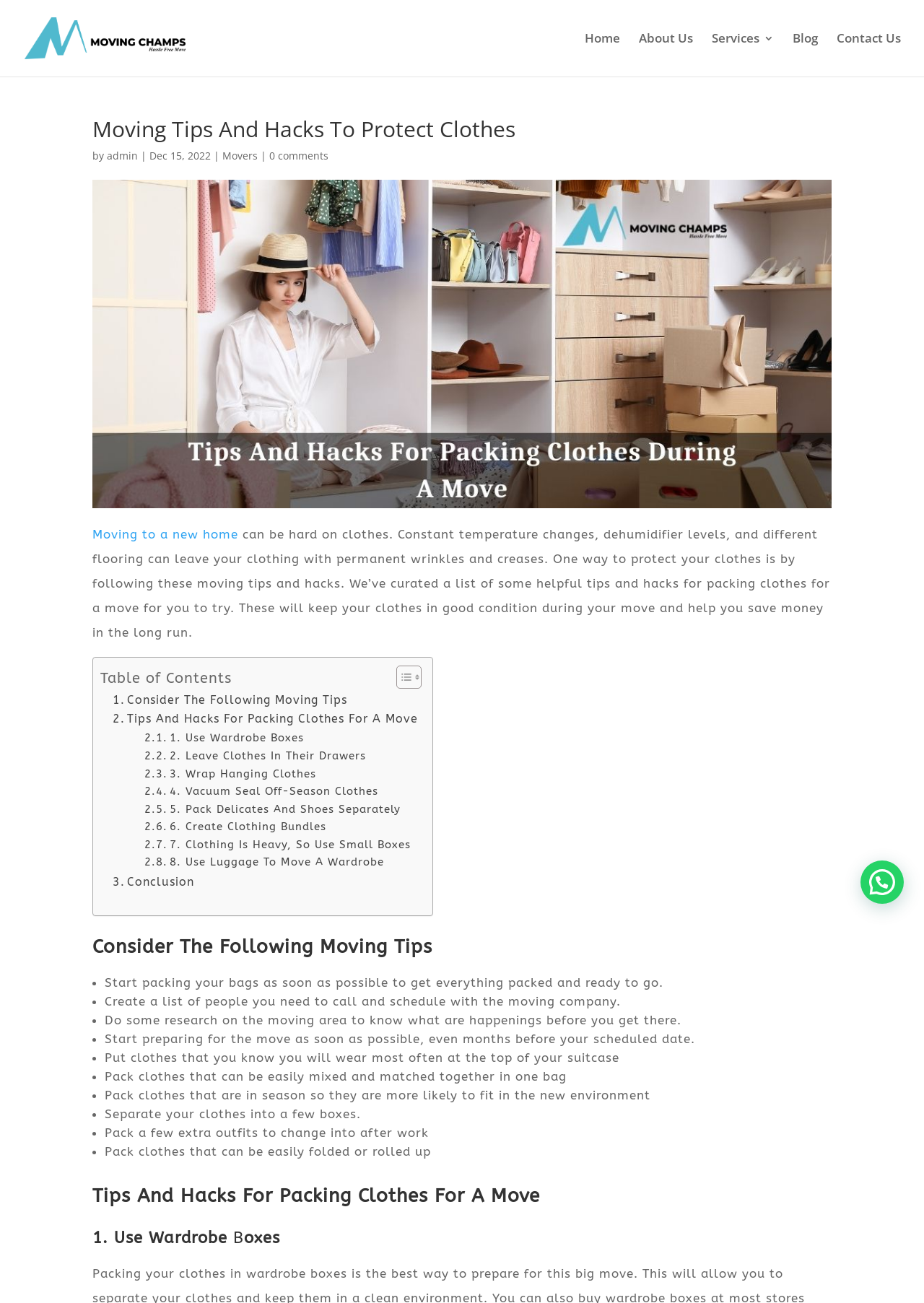Identify the bounding box coordinates of the HTML element based on this description: "Contact Us".

[0.905, 0.025, 0.975, 0.059]